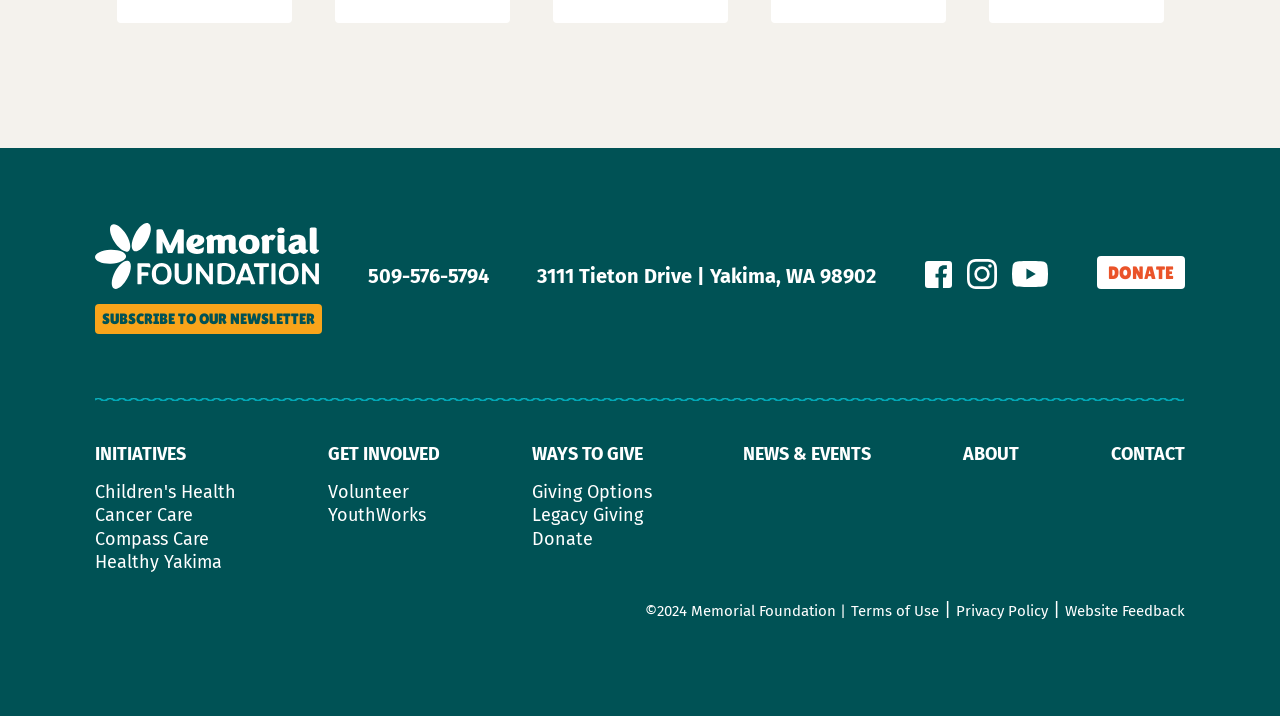Locate the bounding box coordinates of the clickable area to execute the instruction: "View the article '23 sales facts that explain why the Honda Civic is Canada’s best-selling car 23 years in a row'". Provide the coordinates as four float numbers between 0 and 1, represented as [left, top, right, bottom].

None